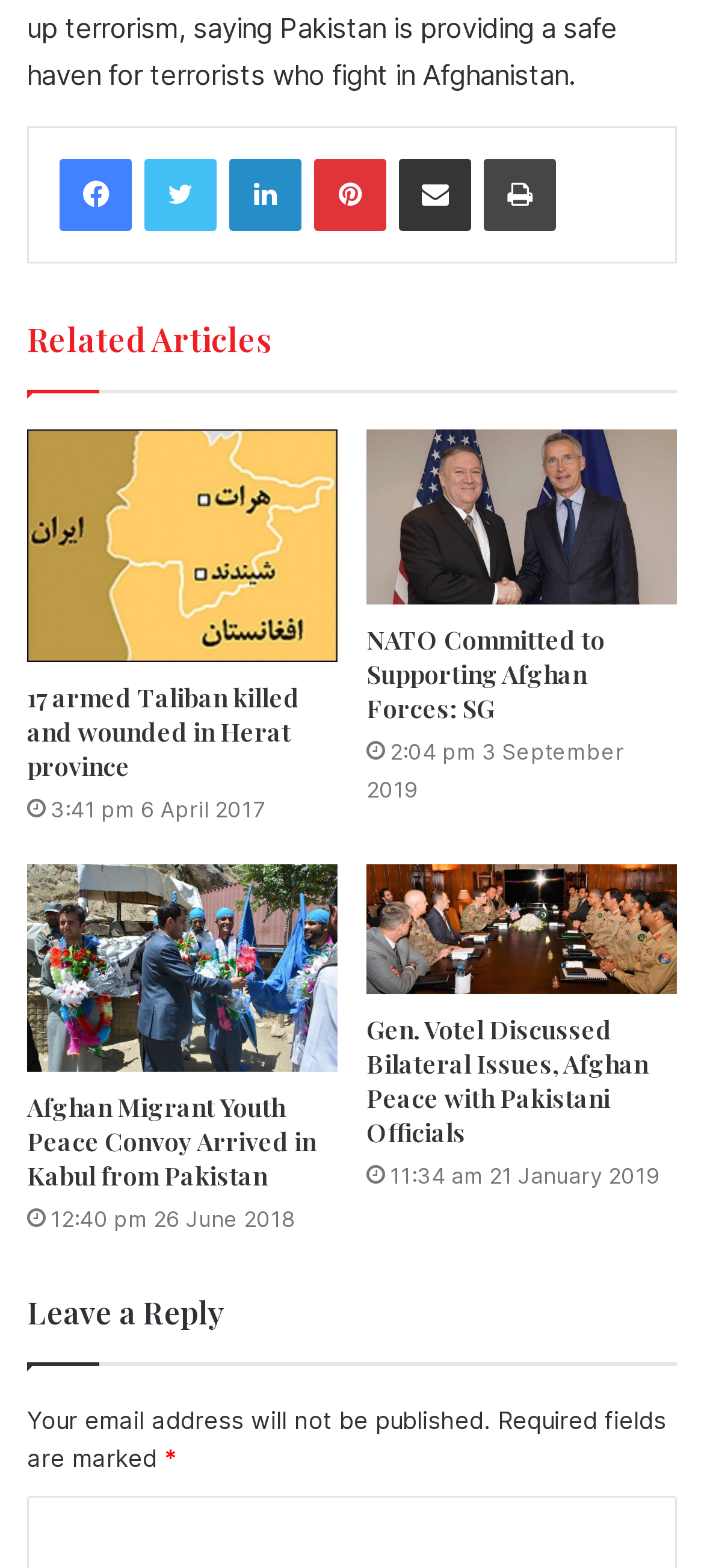Analyze the image and deliver a detailed answer to the question: What is the purpose of the 'Print' icon?

The 'Print' icon at the top of the webpage allows users to print the content of the webpage, making it easier to read or share offline.